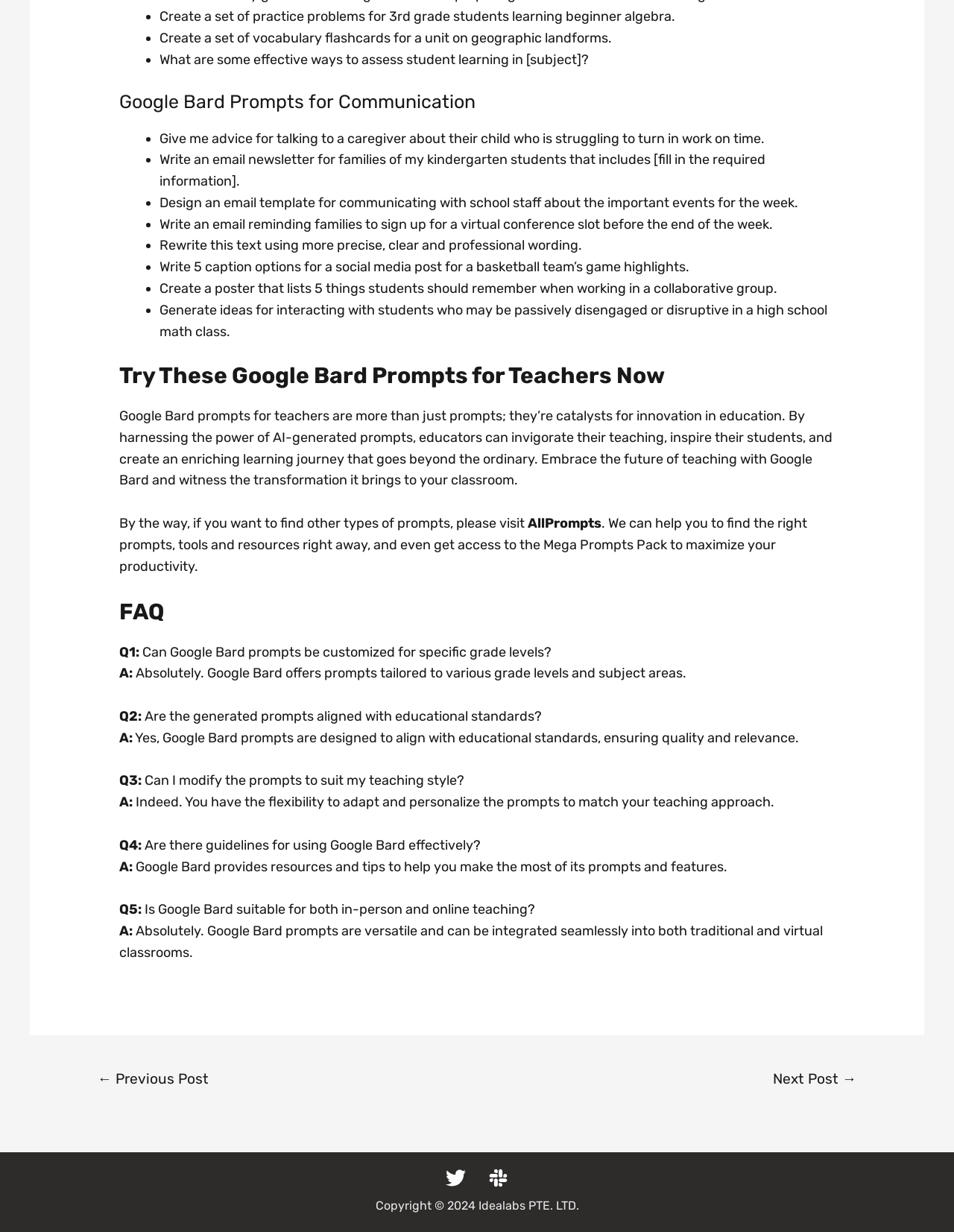Is Google Bard suitable for online teaching?
Answer briefly with a single word or phrase based on the image.

Yes